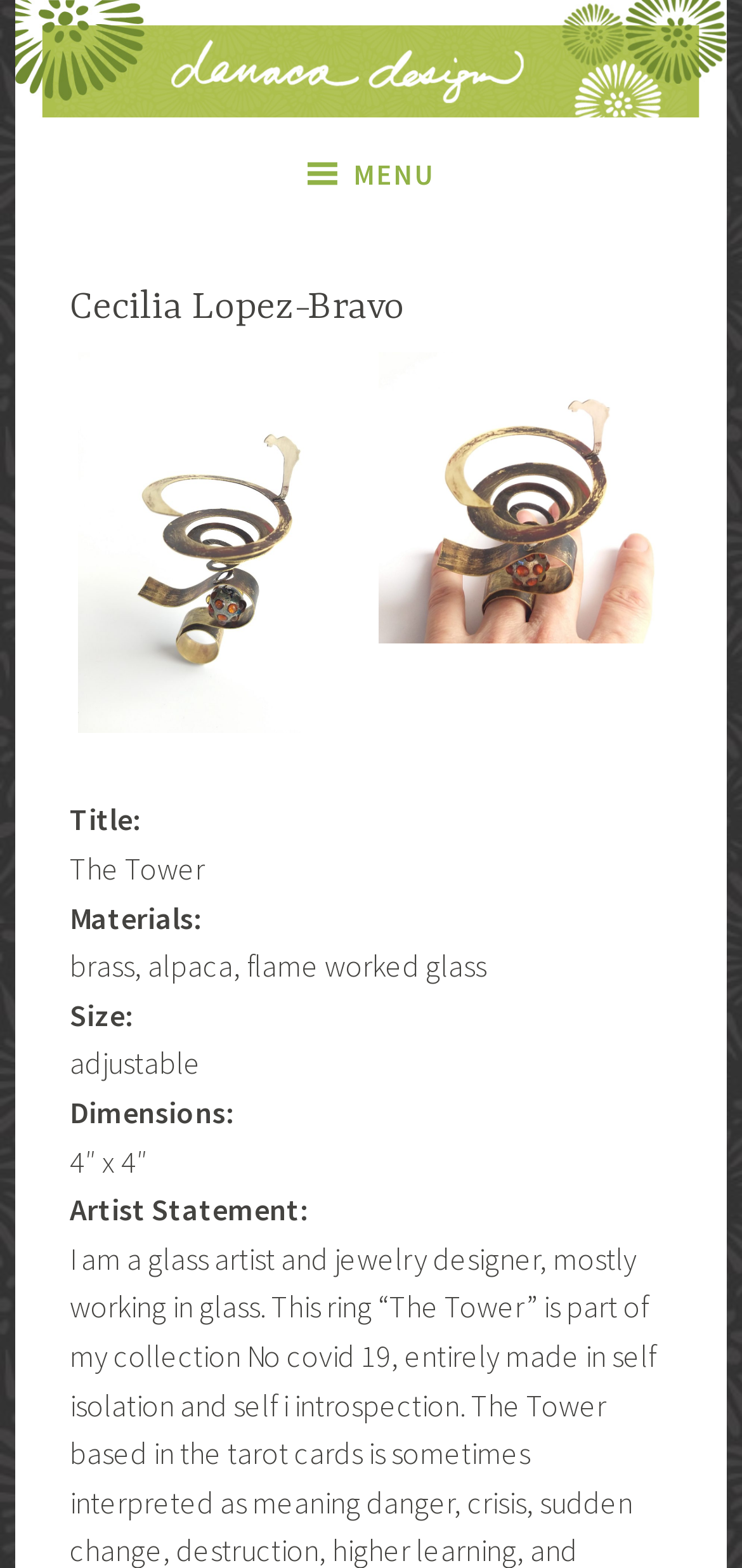Please answer the following question as detailed as possible based on the image: 
What is the artist's name?

The artist's name is mentioned in the heading 'Cecilia Lopez-Bravo' which is located at the top of the webpage.